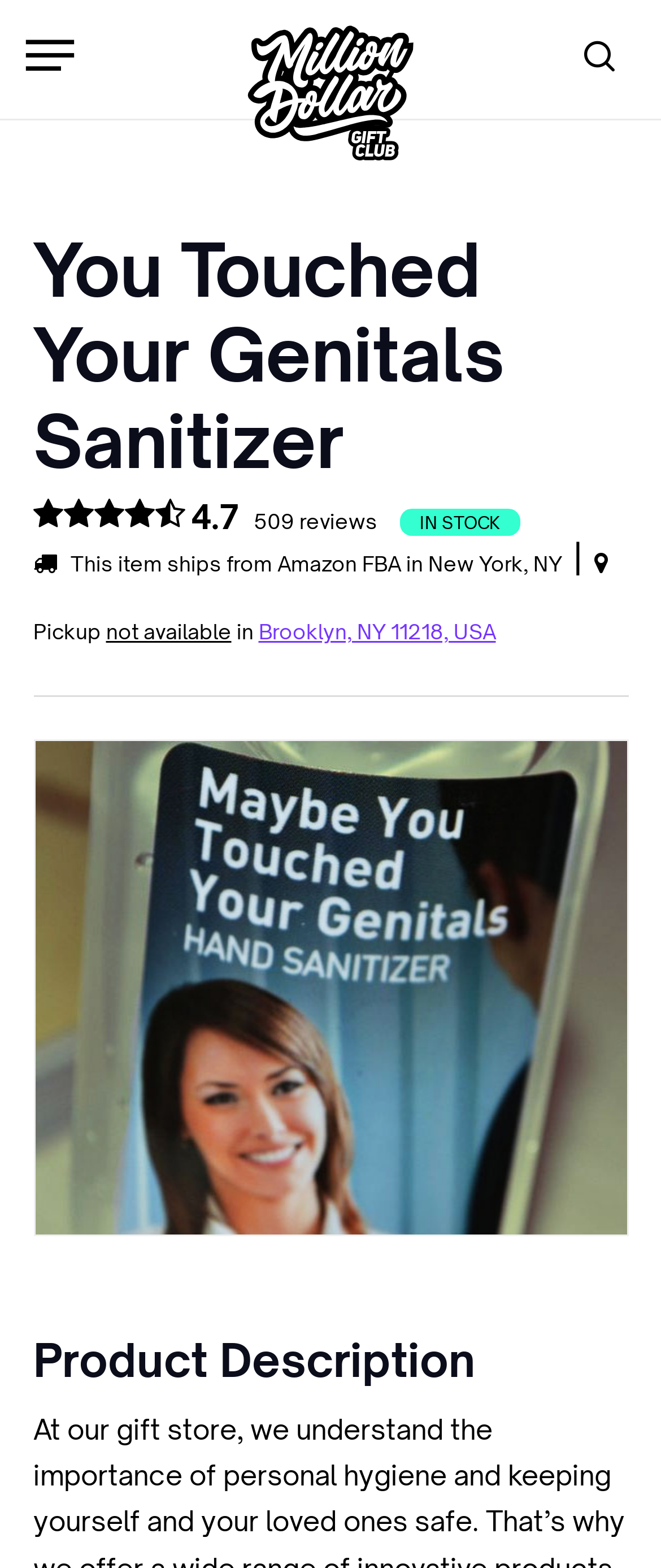Identify the bounding box coordinates for the element you need to click to achieve the following task: "View the product details". Provide the bounding box coordinates as four float numbers between 0 and 1, in the form [left, top, right, bottom].

[0.053, 0.473, 0.947, 0.787]